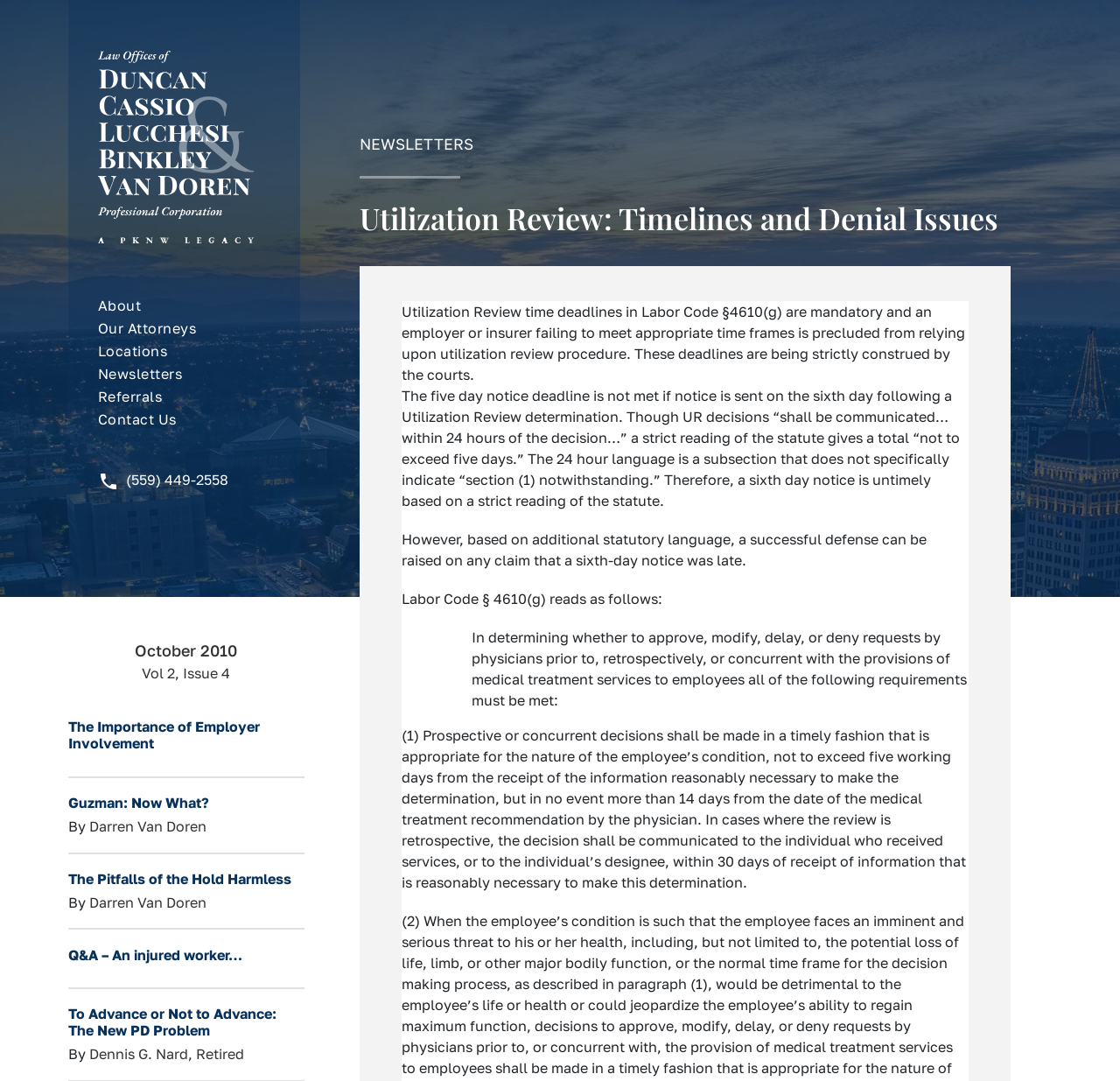Determine the bounding box coordinates of the UI element described below. Use the format (top-left x, top-left y, bottom-right x, bottom-right y) with floating point numbers between 0 and 1: Guzman: Now What?

[0.061, 0.734, 0.186, 0.751]